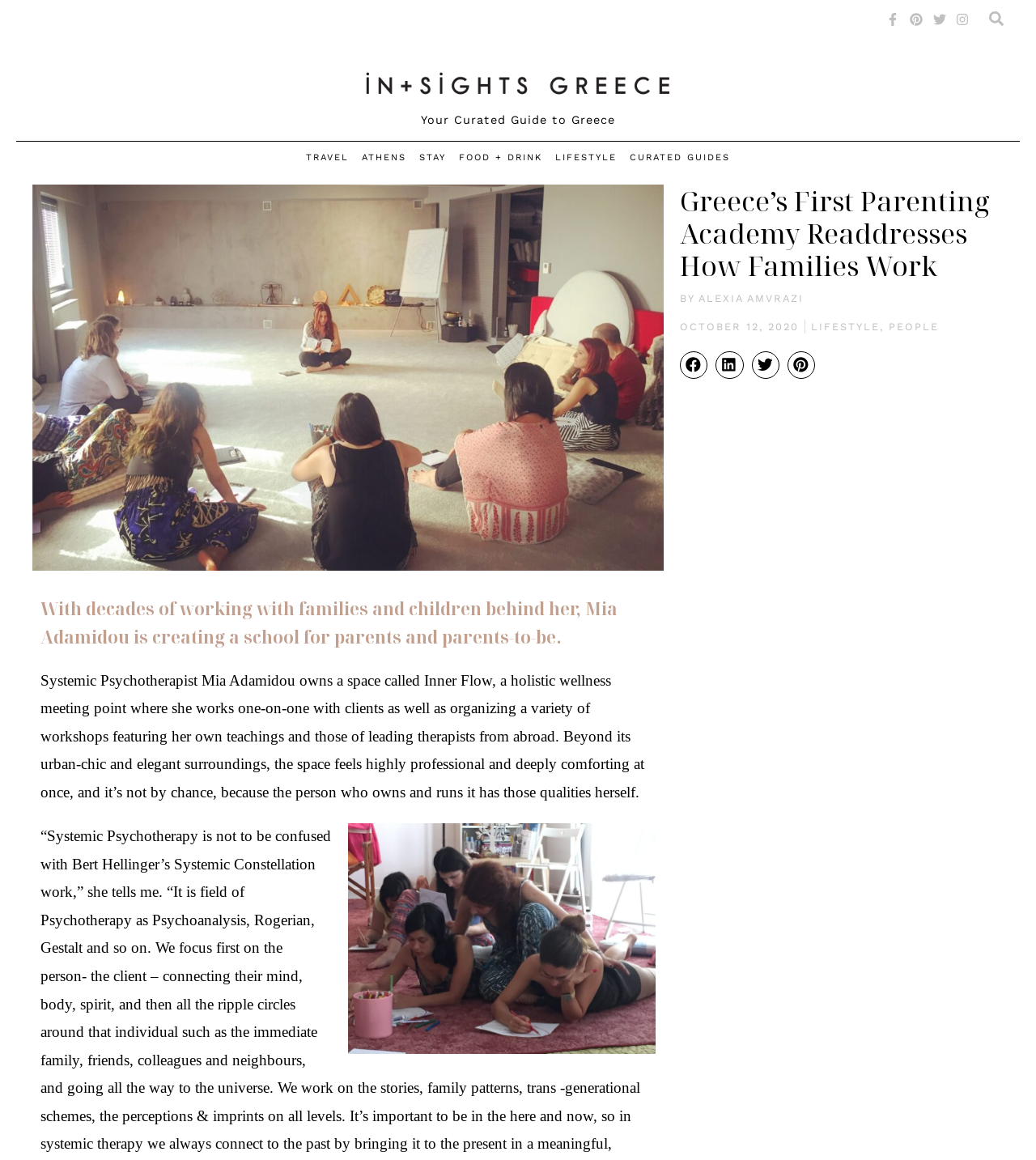Please predict the bounding box coordinates (top-left x, top-left y, bottom-right x, bottom-right y) for the UI element in the screenshot that fits the description: Newsletter

None